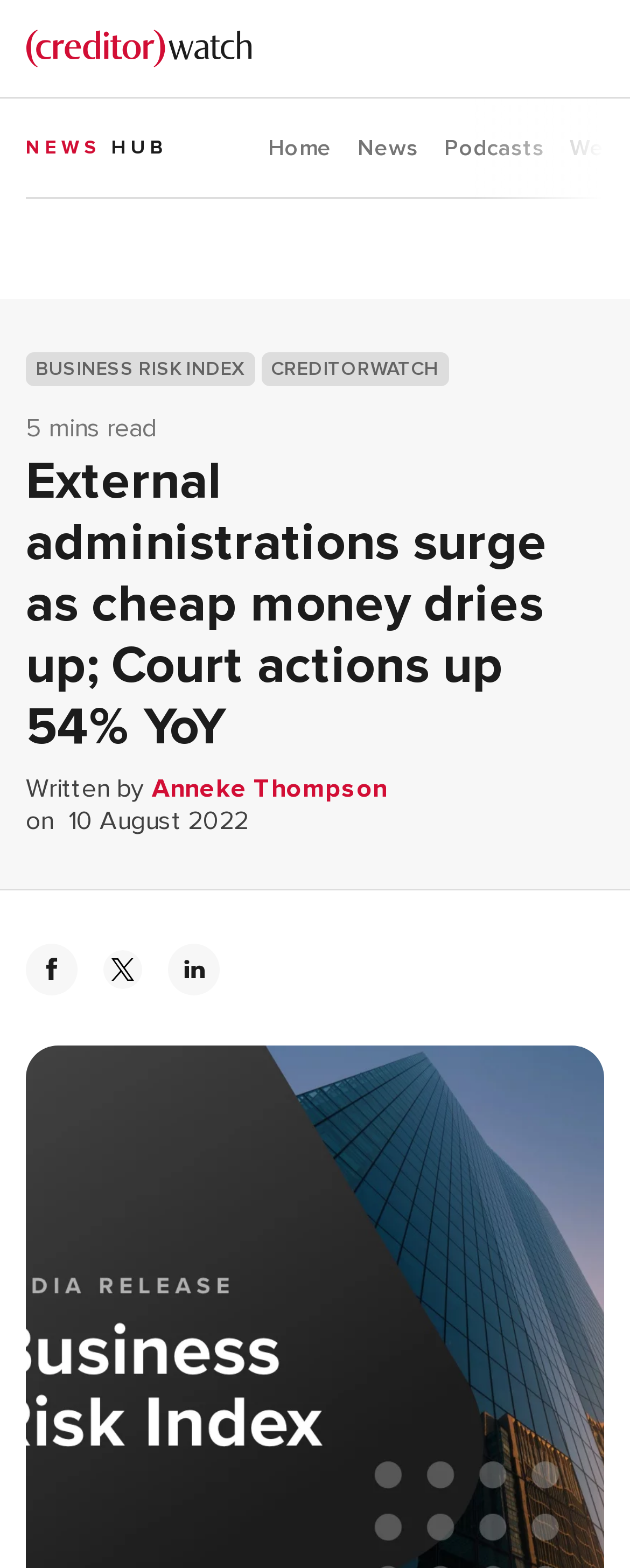Refer to the image and answer the question with as much detail as possible: When was the current article published?

I found the publication date by looking at the text next to the clock icon, which says '10 August 2022'. This indicates that the current article was published on this date.